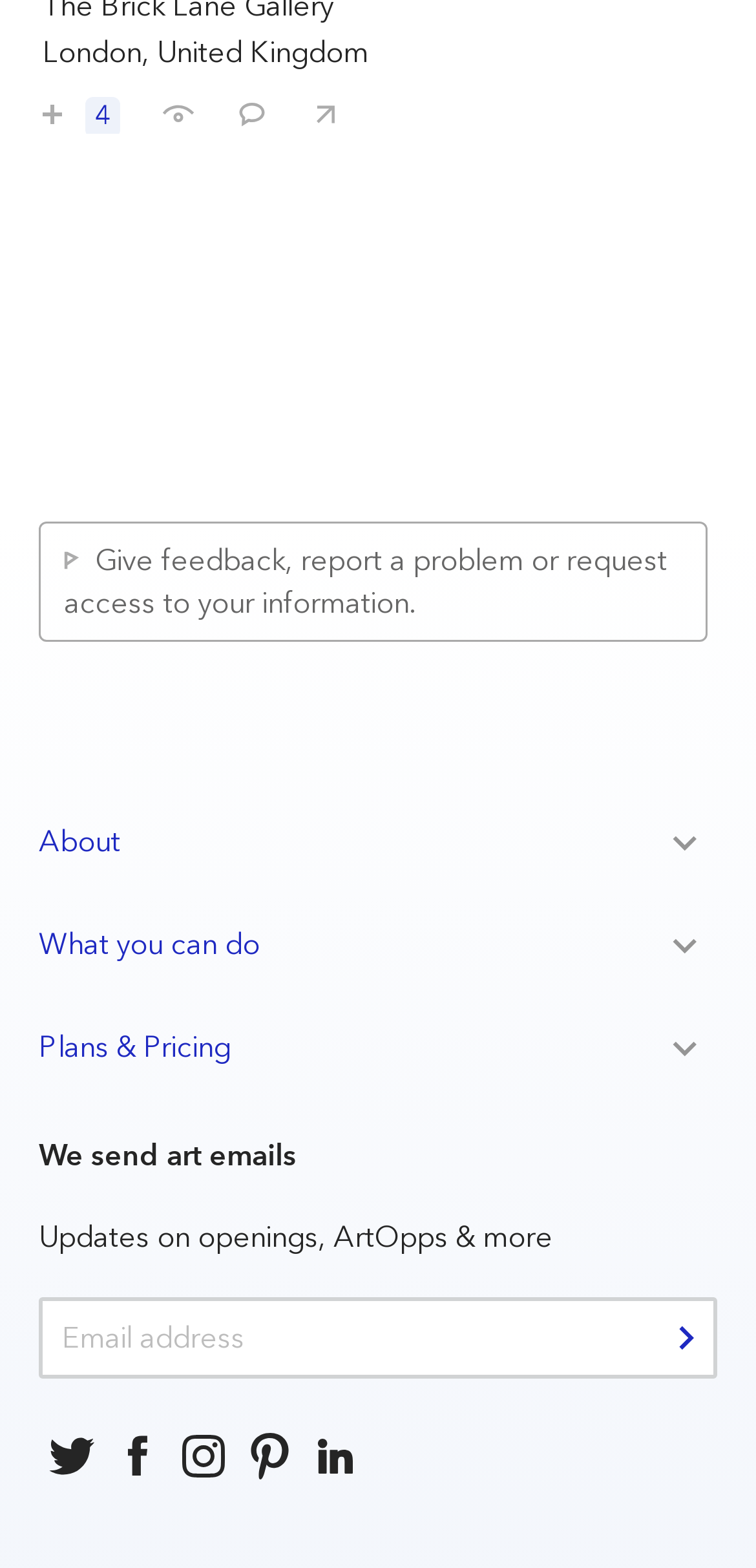Pinpoint the bounding box coordinates of the clickable element to carry out the following instruction: "Follow us on social media."

[0.051, 0.907, 0.138, 0.949]